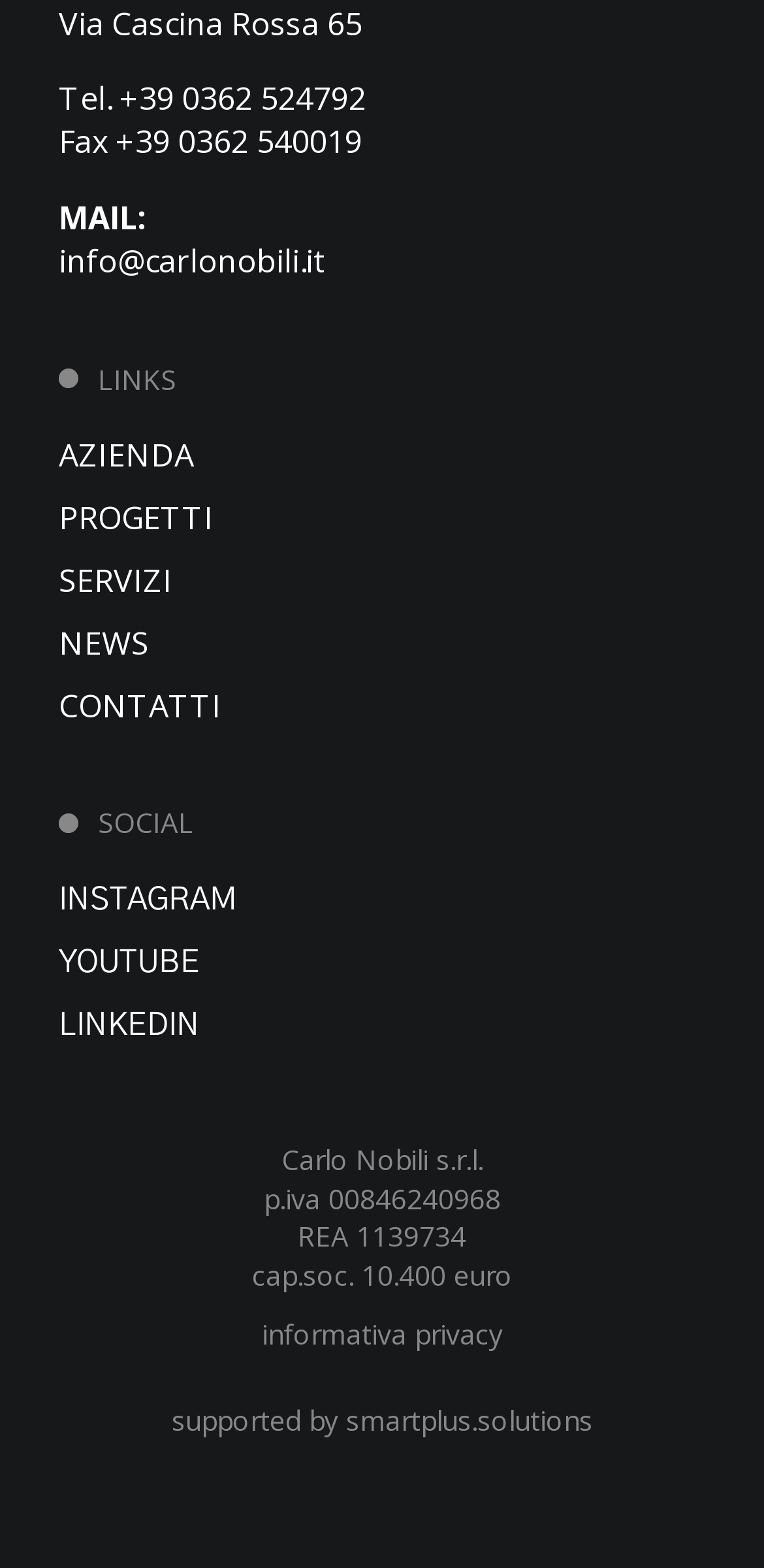Find the bounding box coordinates for the element described here: "Servizi".

[0.077, 0.35, 0.397, 0.39]